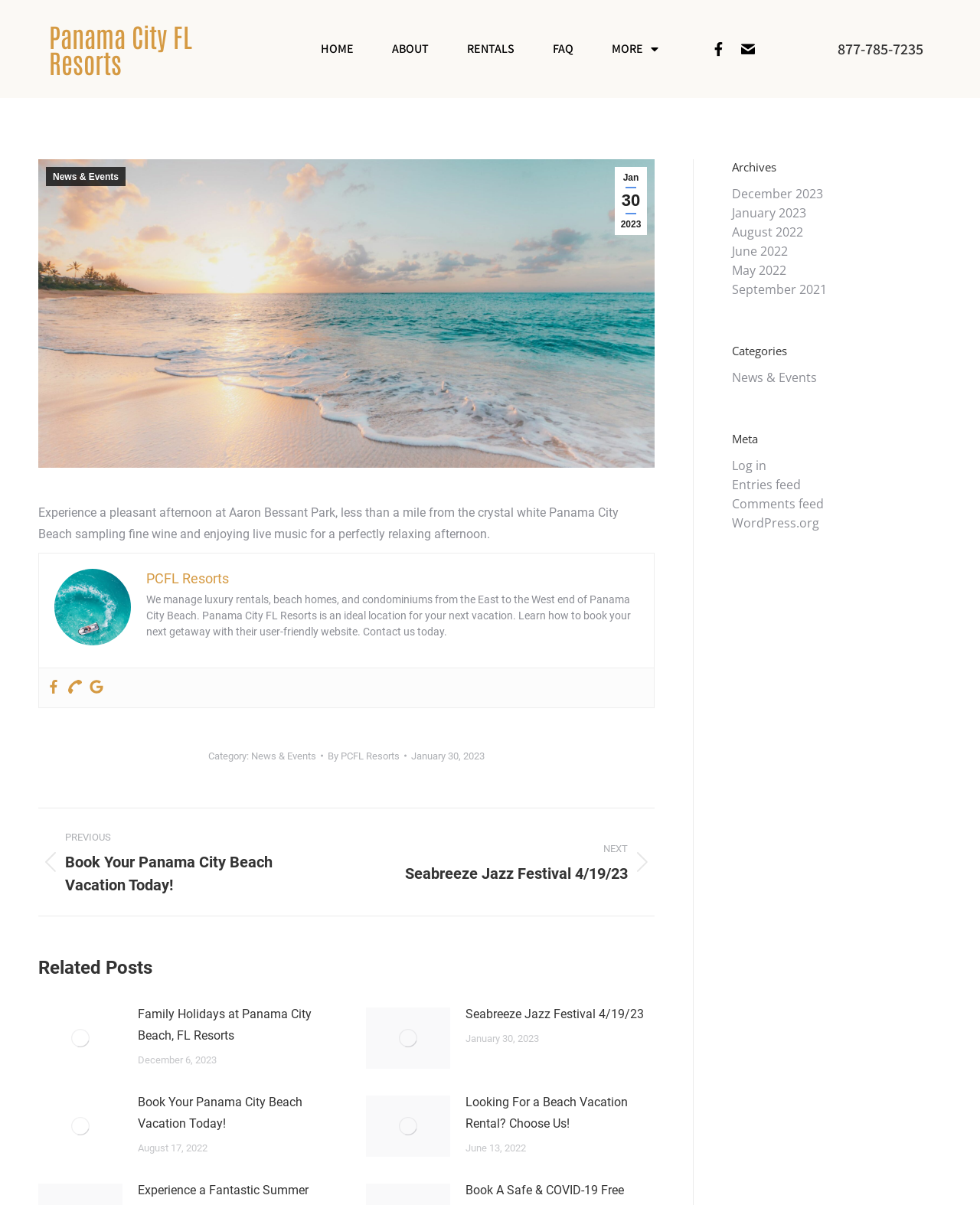Please answer the following query using a single word or phrase: 
What is the category of the post?

News & Events